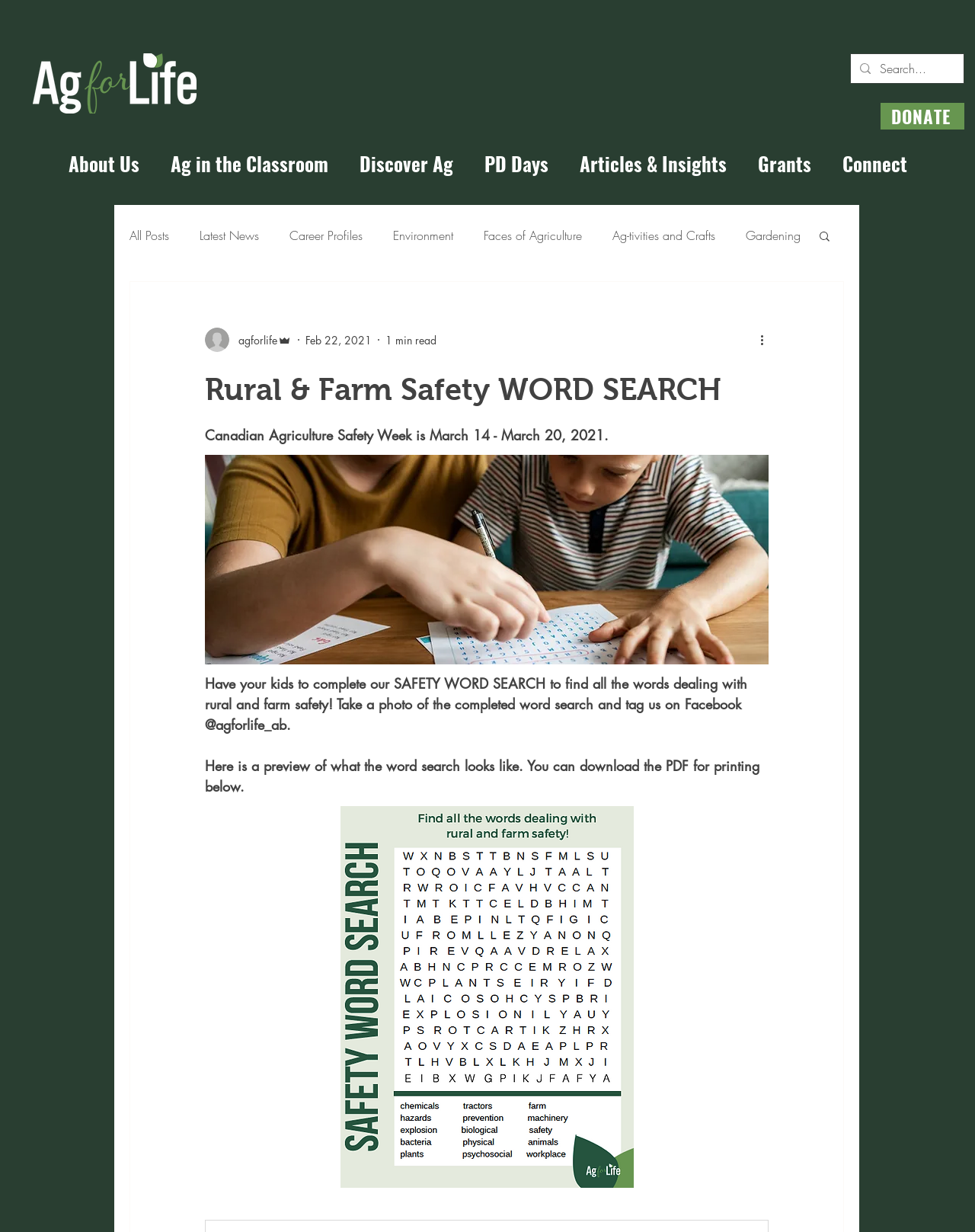Based on the element description aria-label="Search..." name="q" placeholder="Search...", identify the bounding box of the UI element in the given webpage screenshot. The coordinates should be in the format (top-left x, top-left y, bottom-right x, bottom-right y) and must be between 0 and 1.

[0.903, 0.044, 0.955, 0.068]